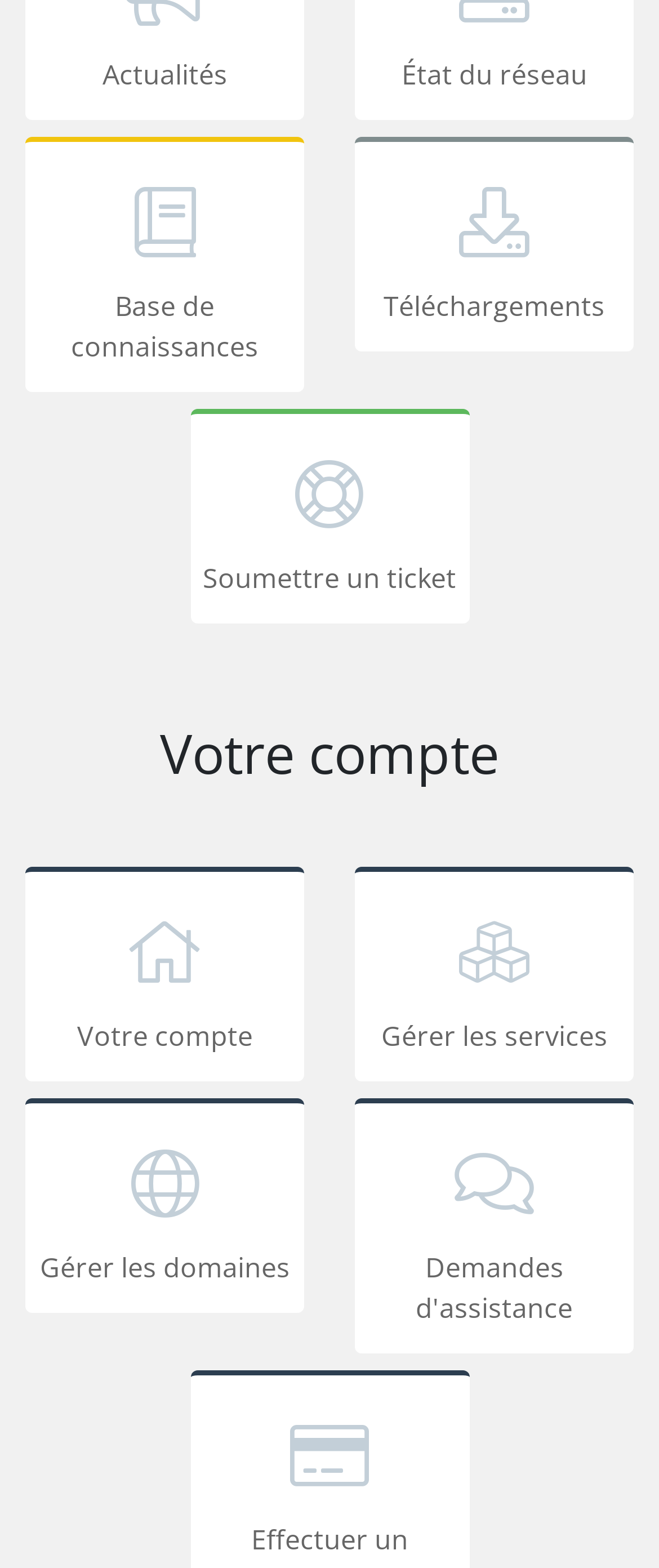What is the heading above the links?
Look at the screenshot and respond with one word or a short phrase.

Votre compte